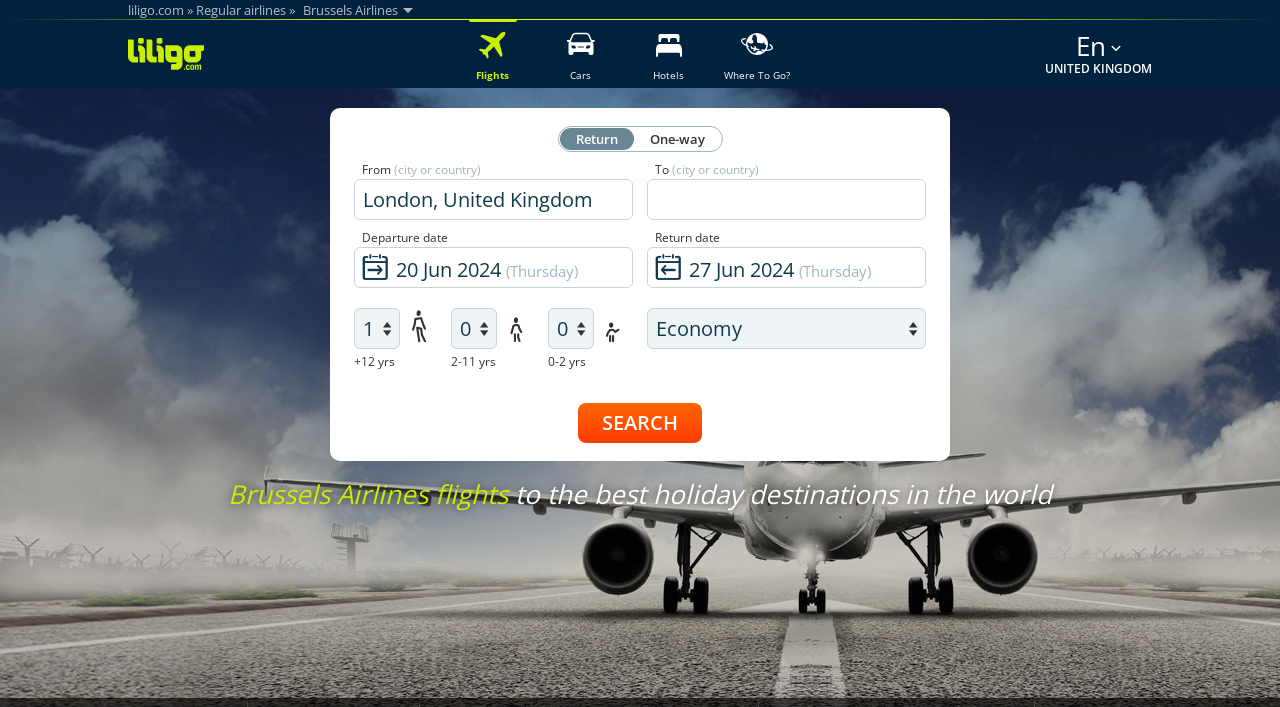Please identify the bounding box coordinates of the region to click in order to complete the task: "Enter departure city". The coordinates must be four float numbers between 0 and 1, specified as [left, top, right, bottom].

[0.277, 0.253, 0.495, 0.311]